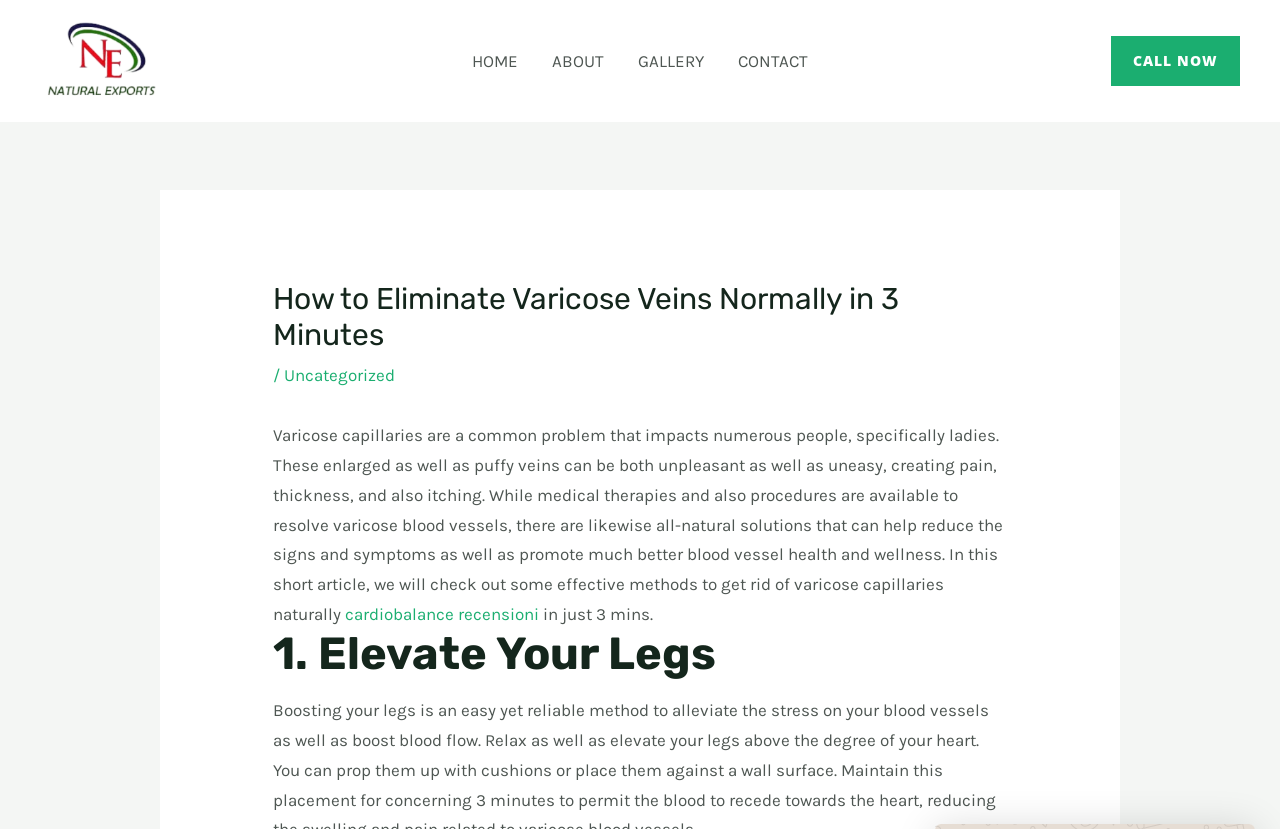For the following element description, predict the bounding box coordinates in the format (top-left x, top-left y, bottom-right x, bottom-right y). All values should be floating point numbers between 0 and 1. Description: cardiobalance recensioni

[0.27, 0.728, 0.421, 0.753]